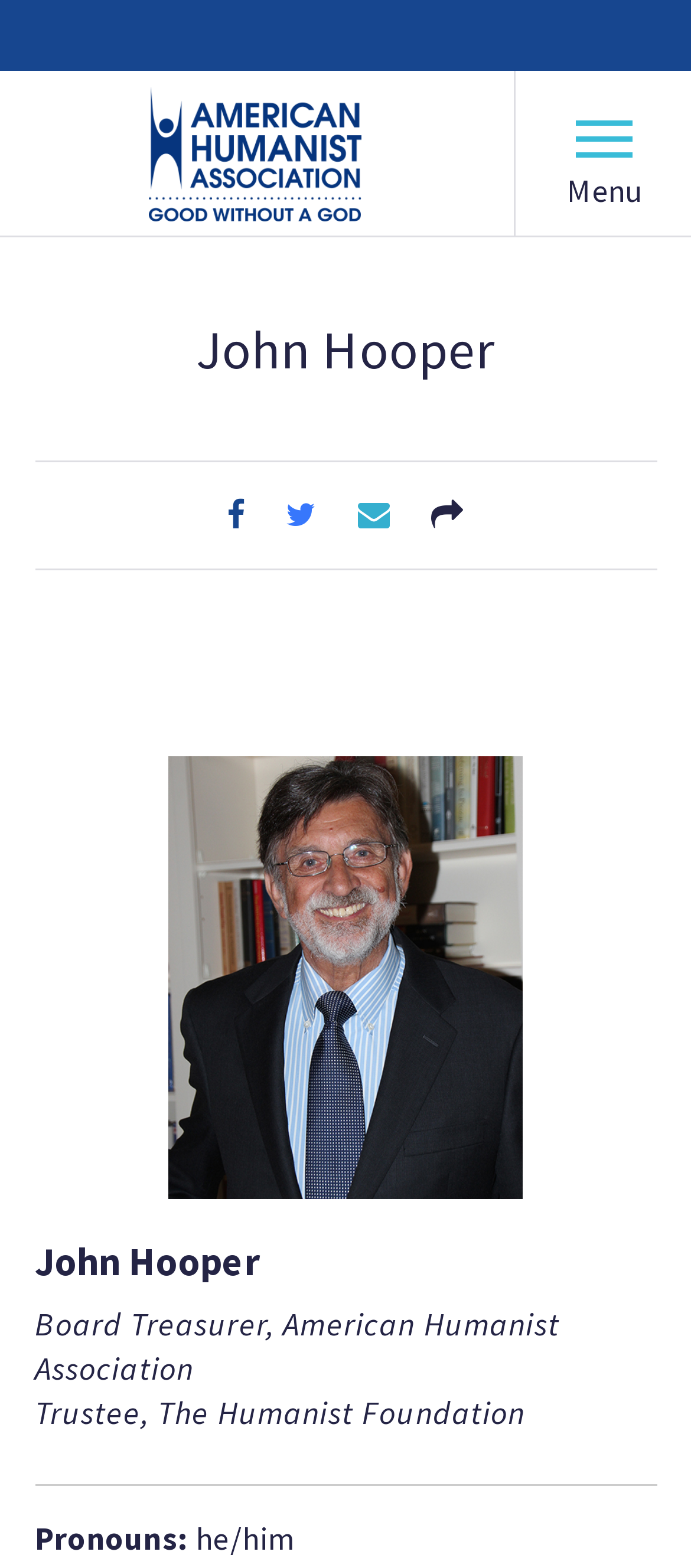Determine the main text heading of the webpage and provide its content.

American Humanist Association